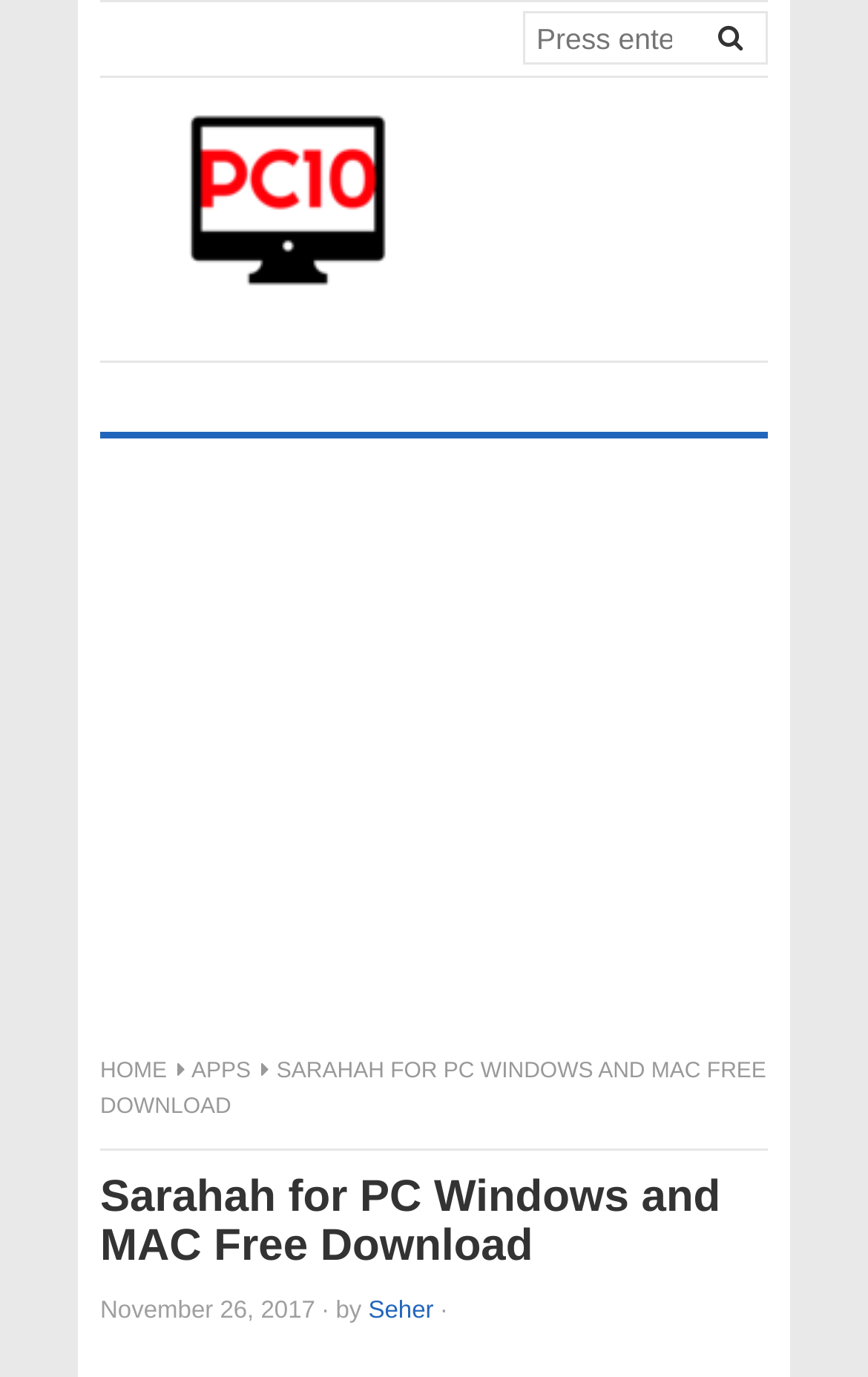Determine the bounding box coordinates for the UI element matching this description: "Federal Teaching Hospital Ido-Ekiti".

None